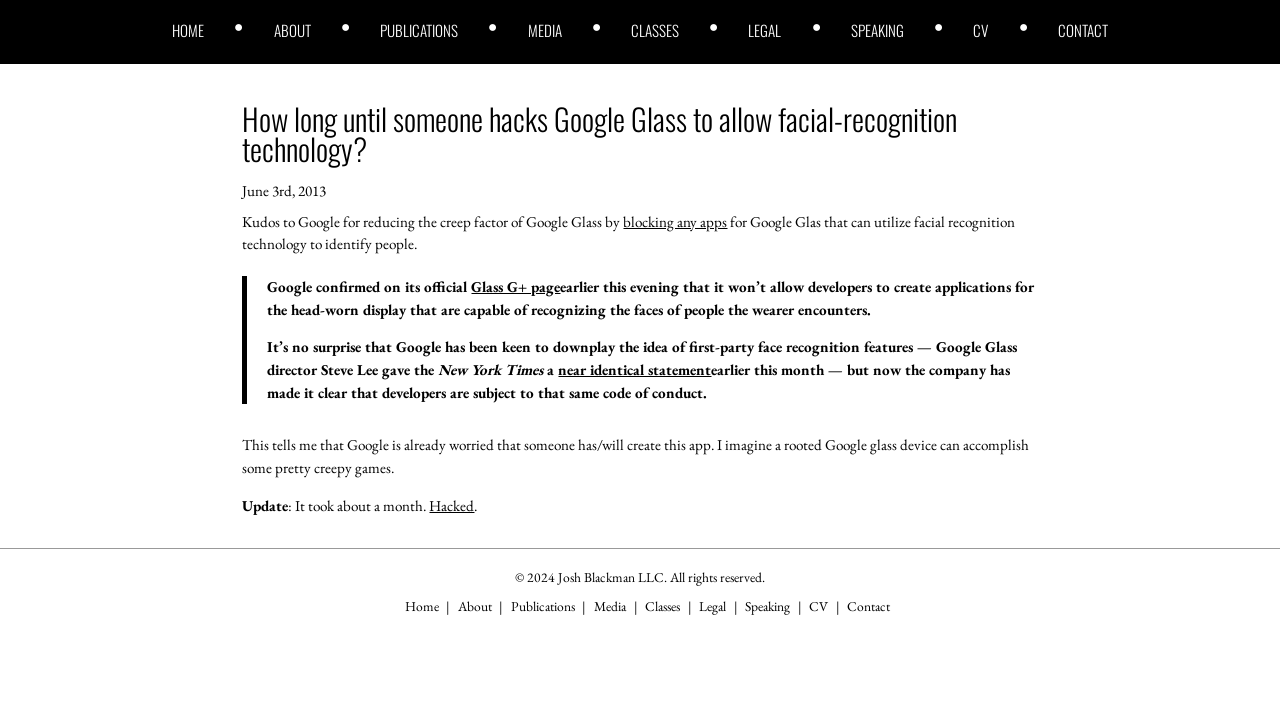How many links are there in the main navigation menu?
Give a single word or phrase answer based on the content of the image.

9